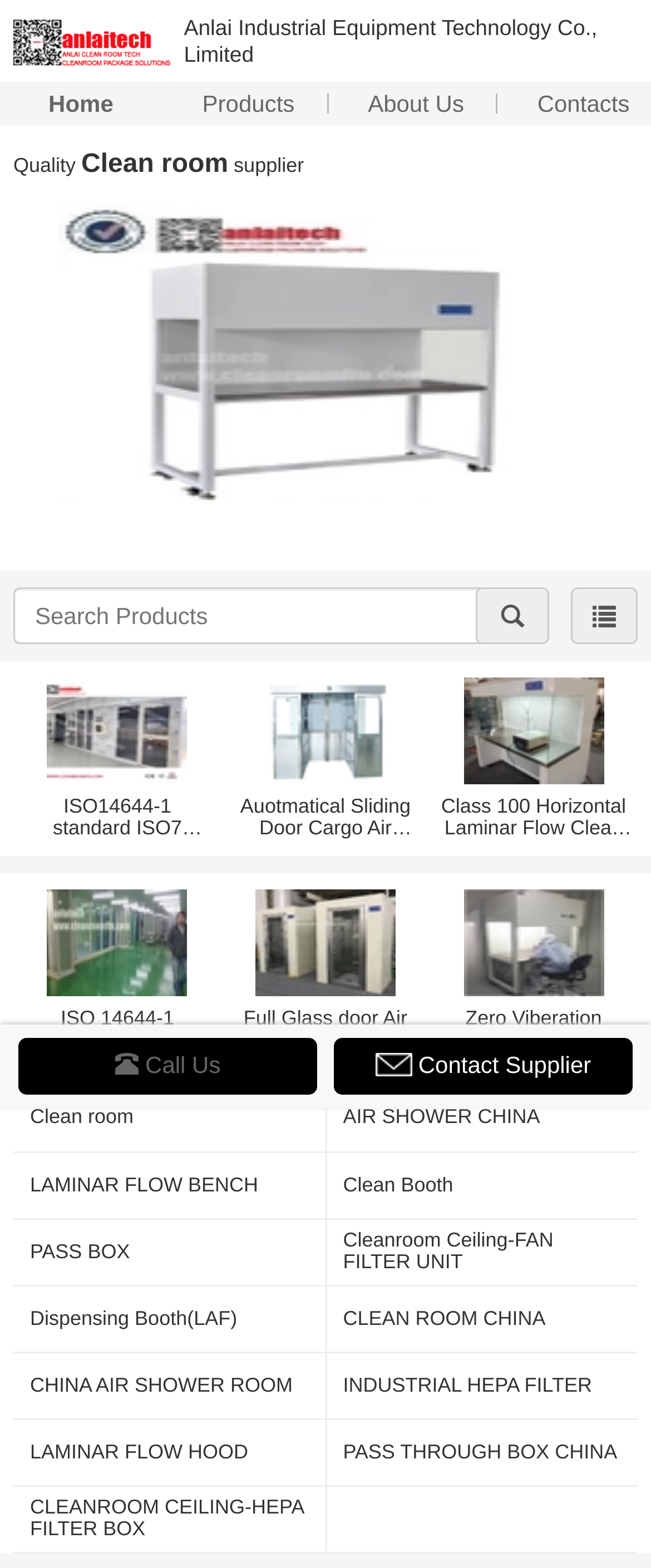Determine the bounding box coordinates for the area that should be clicked to carry out the following instruction: "Search for products".

[0.021, 0.375, 0.838, 0.411]